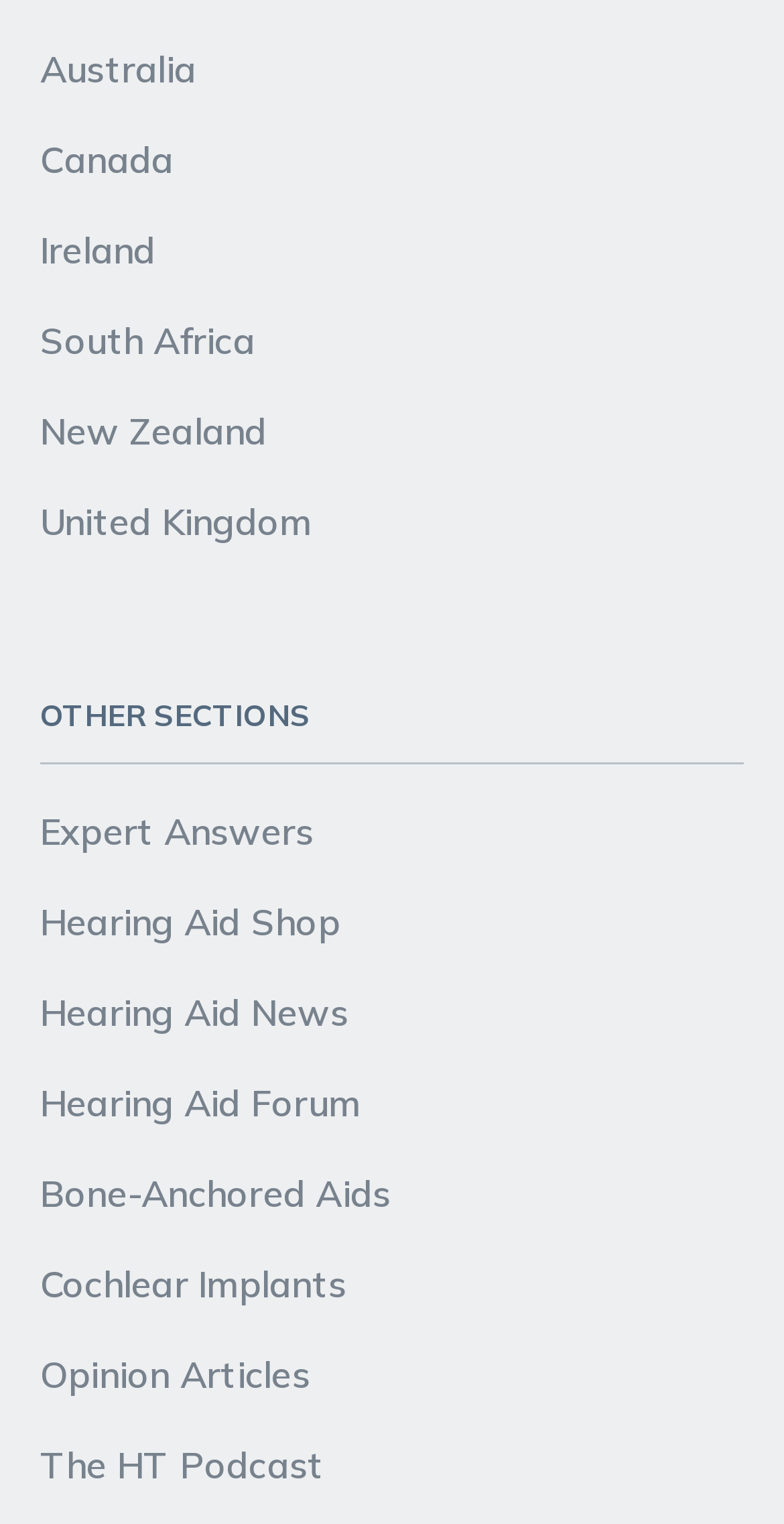Please answer the following question using a single word or phrase: What is the last link in the OTHER SECTIONS category?

The HT Podcast